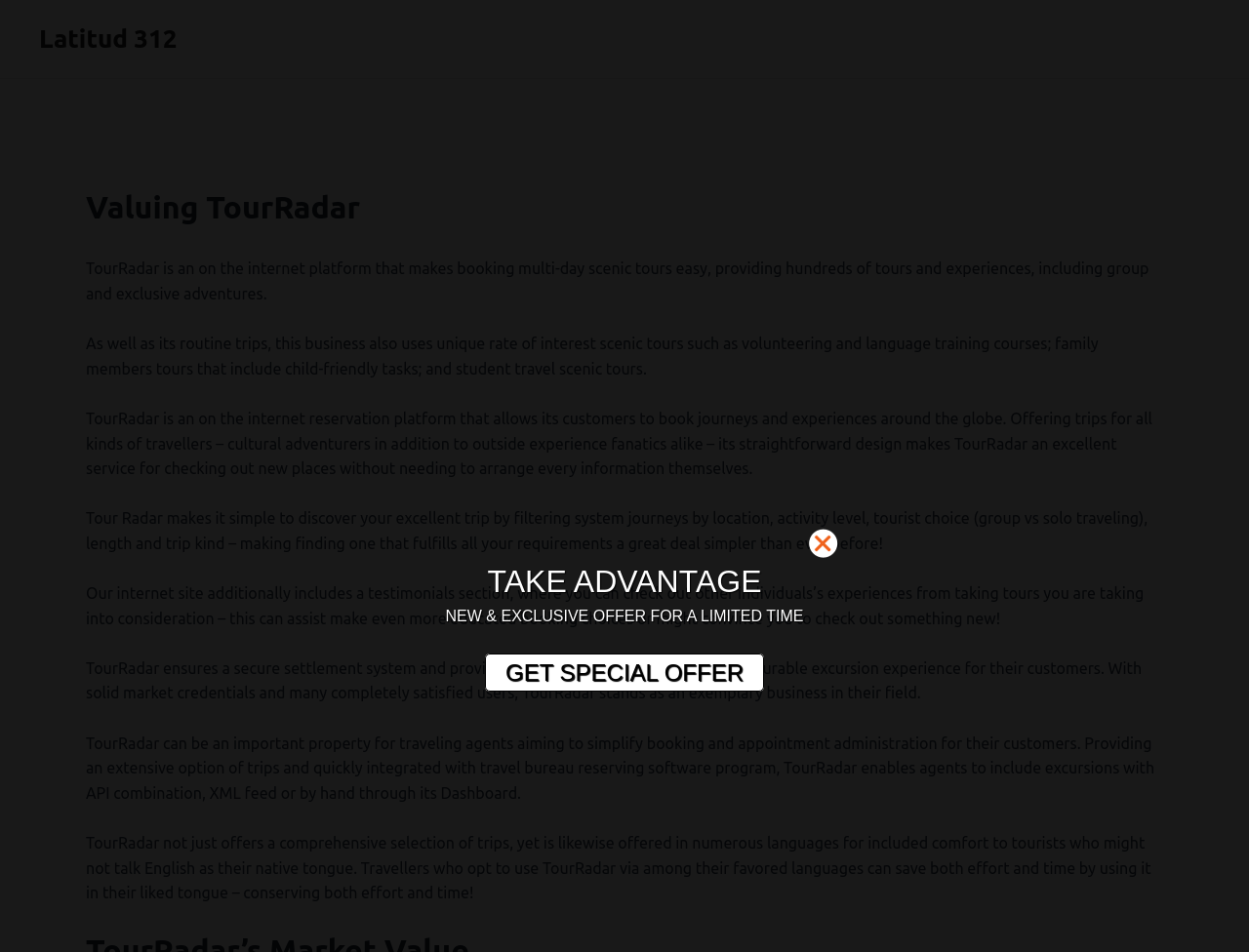Extract the bounding box coordinates for the UI element described by the text: "GET SPECIAL OFFER". The coordinates should be in the form of [left, top, right, bottom] with values between 0 and 1.

[0.388, 0.686, 0.612, 0.726]